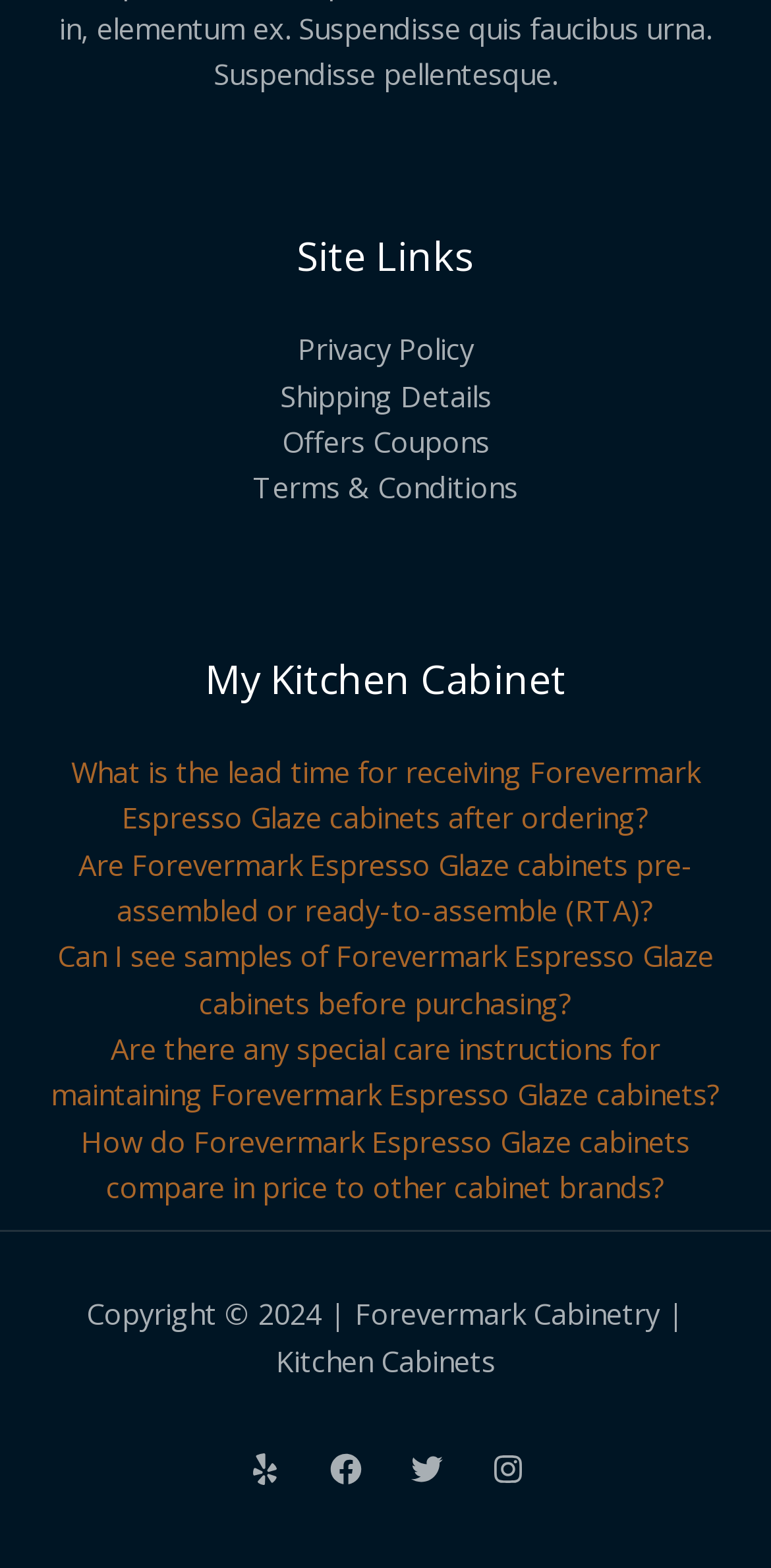How many social media links are available?
From the details in the image, answer the question comprehensively.

There are four social media links available at the bottom of the webpage, which are Yelp, Facebook, Twitter, and Instagram, each with its corresponding image icon.